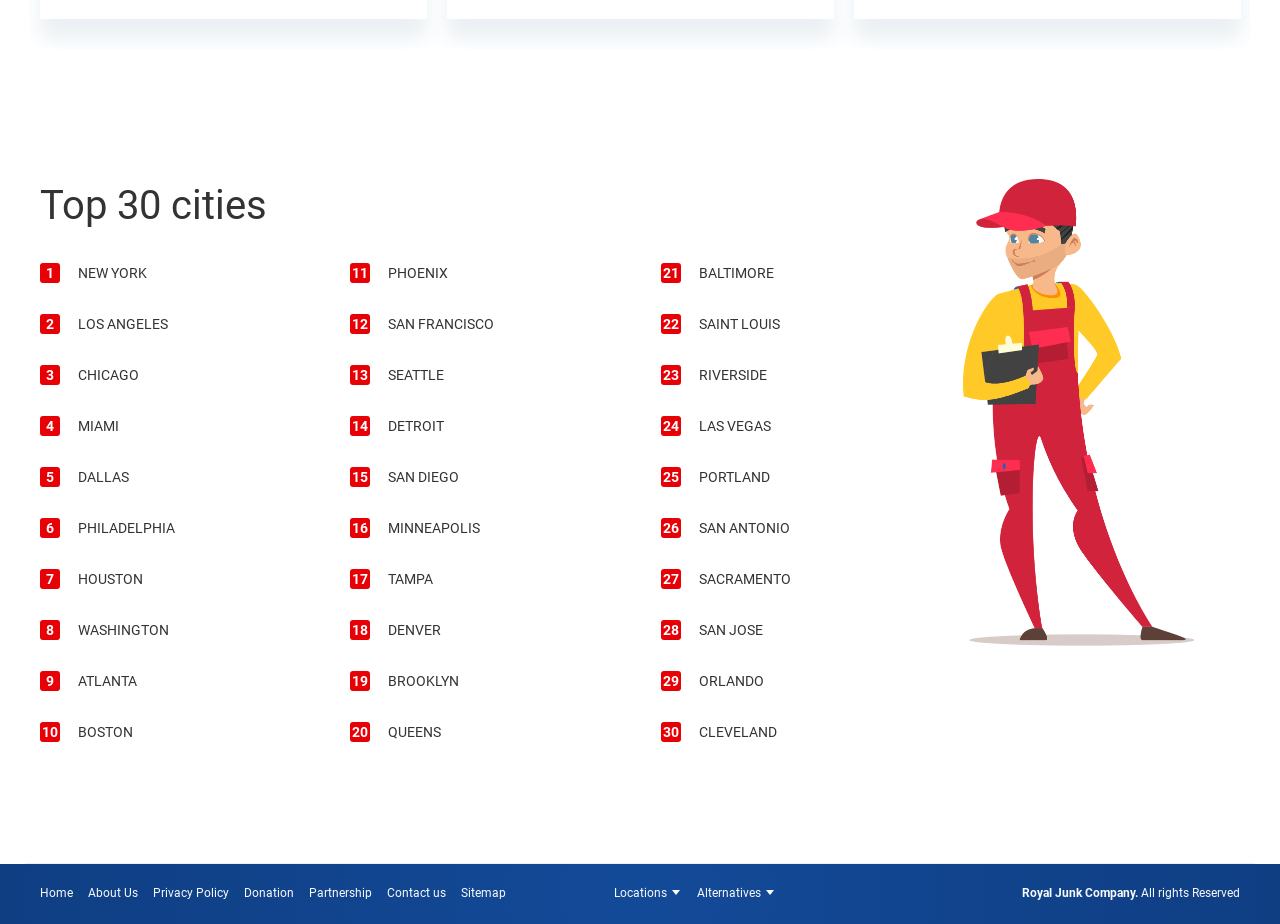Find and indicate the bounding box coordinates of the region you should select to follow the given instruction: "Click on the button to view locations".

[0.479, 0.957, 0.531, 0.977]